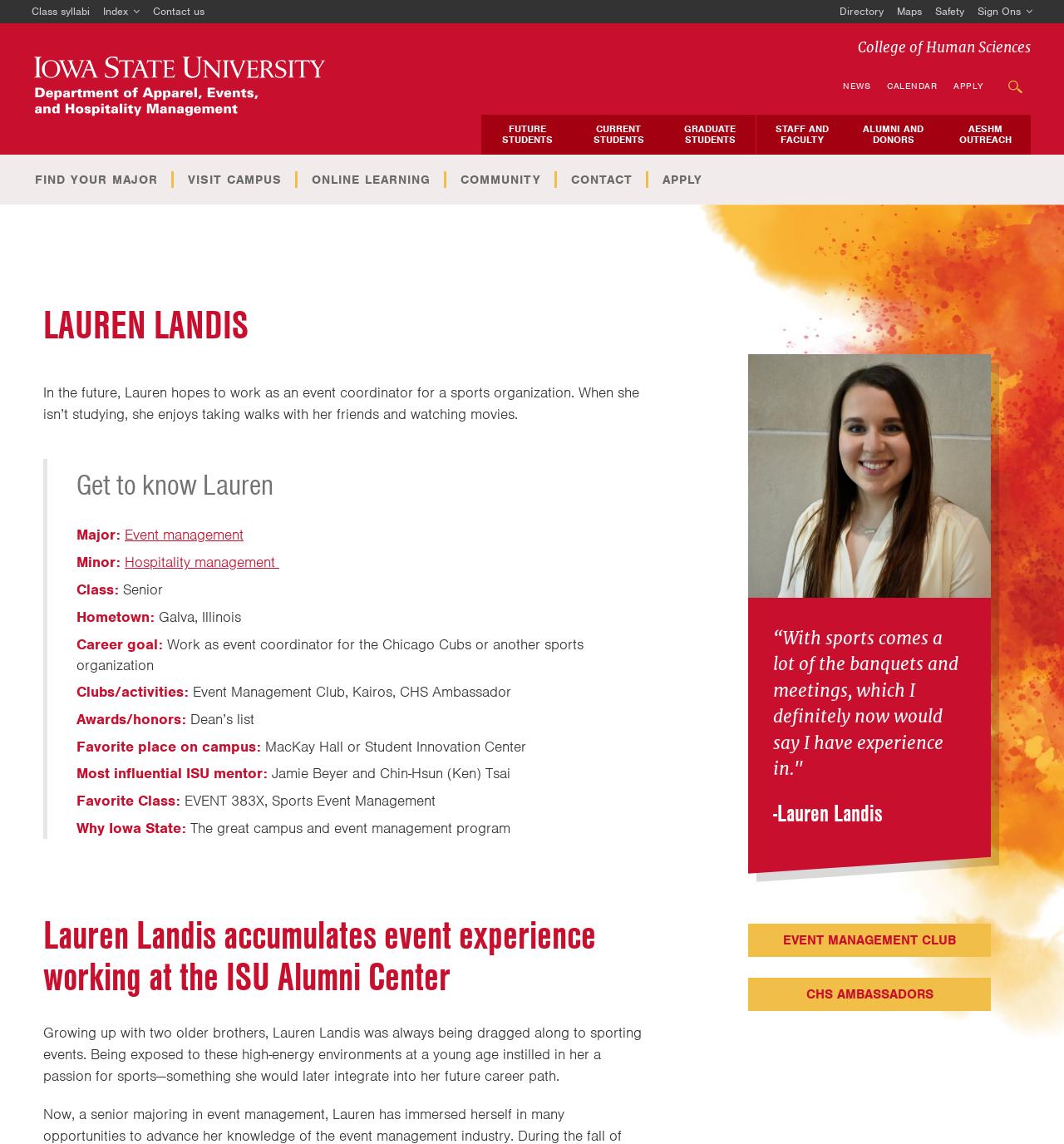Find the bounding box coordinates of the element you need to click on to perform this action: 'Get to know Lauren'. The coordinates should be represented by four float values between 0 and 1, in the format [left, top, right, bottom].

[0.072, 0.401, 0.609, 0.447]